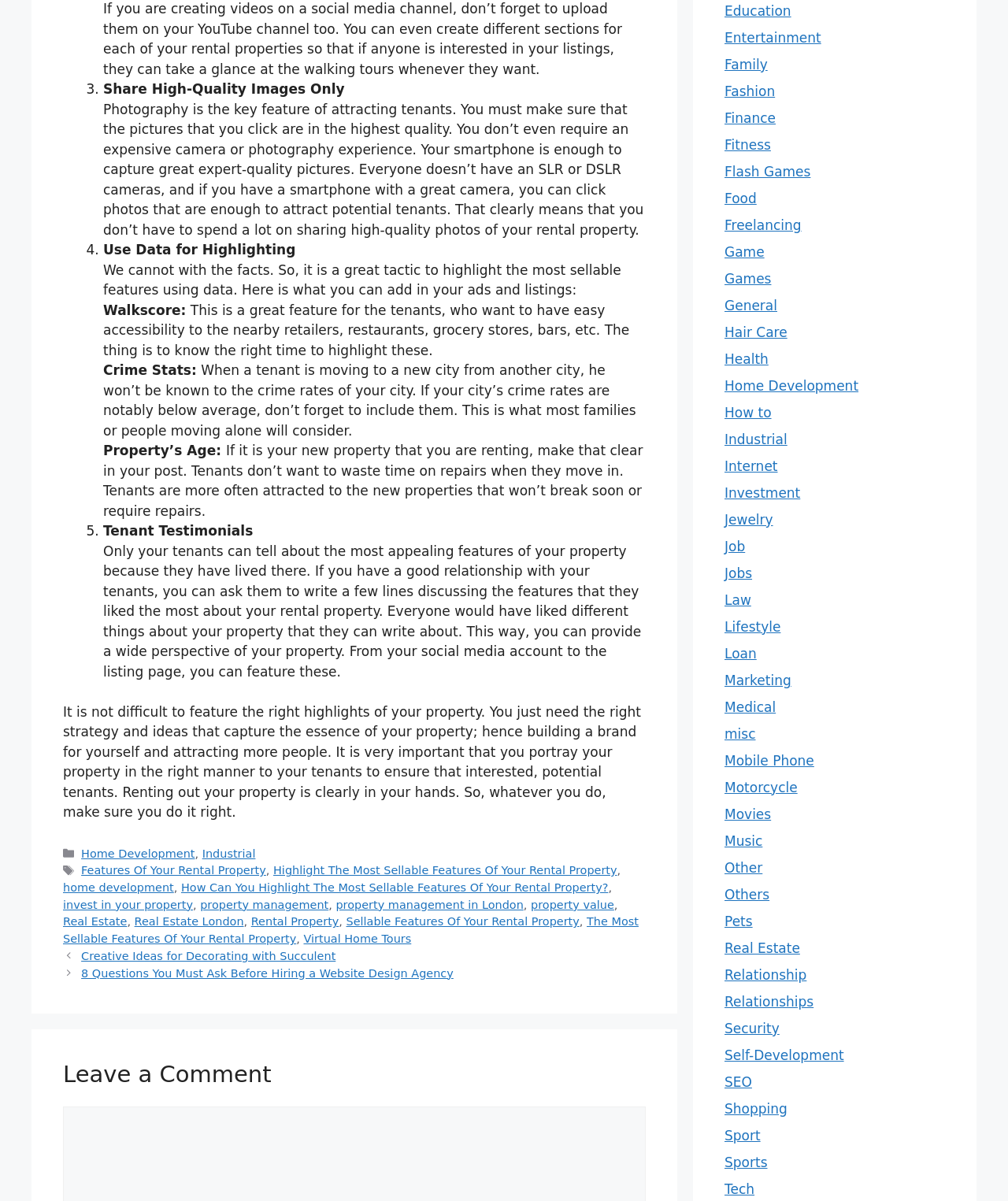Determine the bounding box coordinates of the clickable area required to perform the following instruction: "Click on the 'Posts' navigation". The coordinates should be represented as four float numbers between 0 and 1: [left, top, right, bottom].

[0.062, 0.789, 0.641, 0.818]